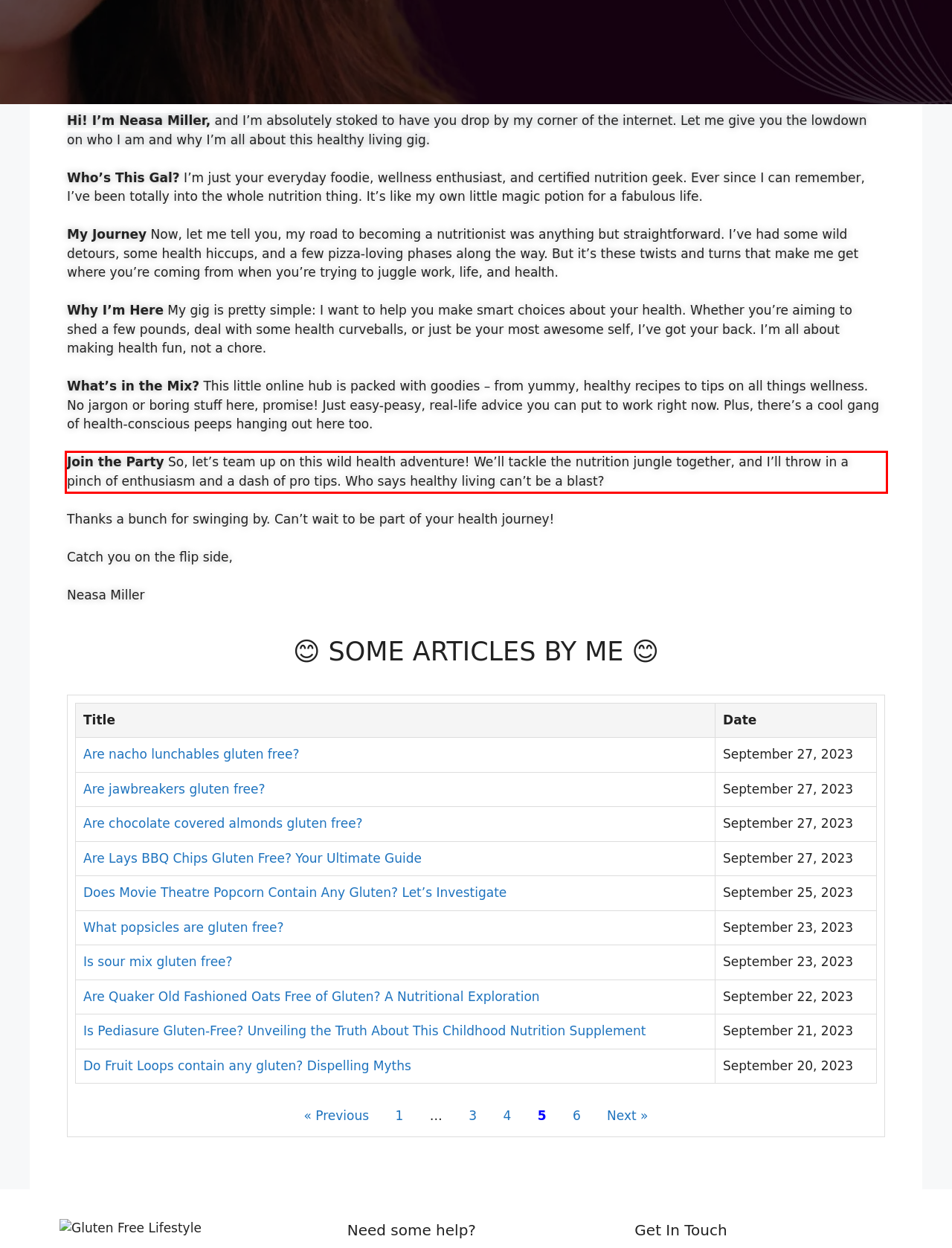Please perform OCR on the text content within the red bounding box that is highlighted in the provided webpage screenshot.

Join the Party So, let’s team up on this wild health adventure! We’ll tackle the nutrition jungle together, and I’ll throw in a pinch of enthusiasm and a dash of pro tips. Who says healthy living can’t be a blast?